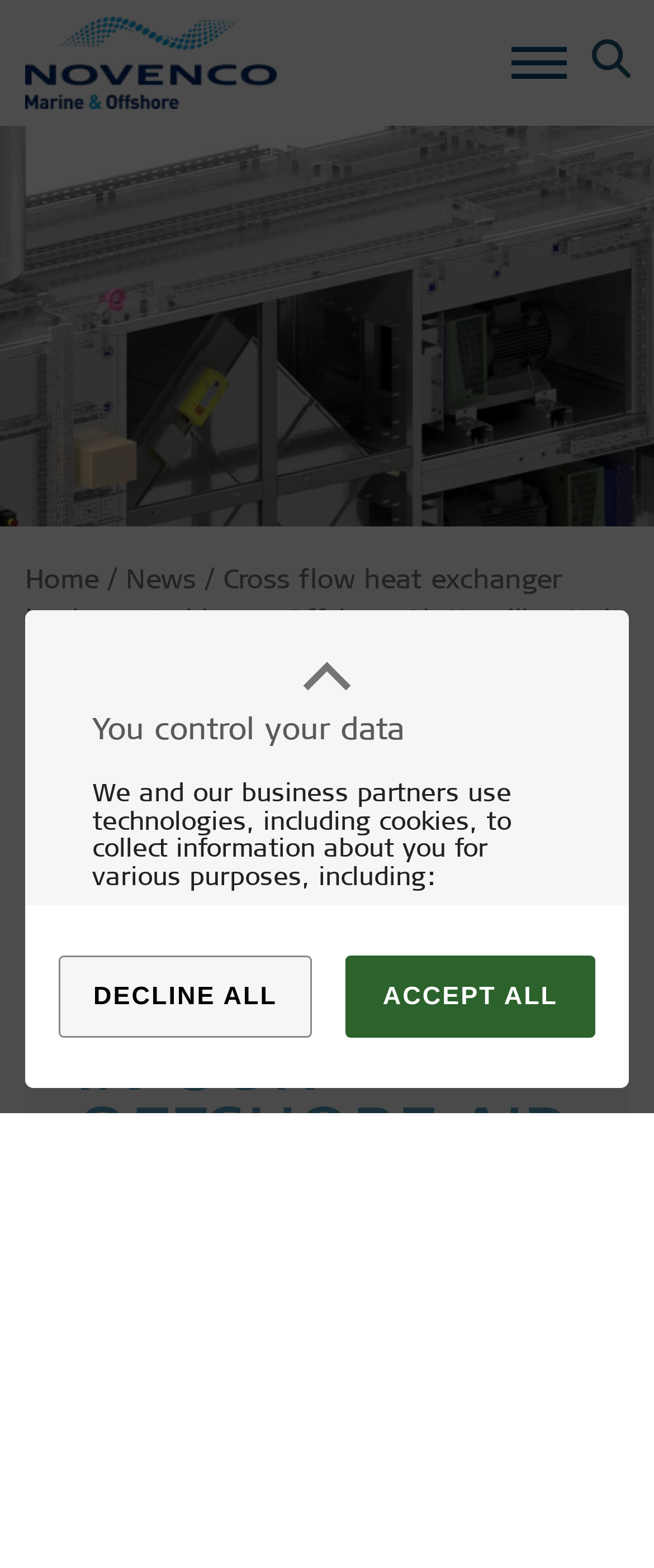Locate the bounding box coordinates of the element you need to click to accomplish the task described by this instruction: "Click the Home link".

[0.038, 0.359, 0.151, 0.38]